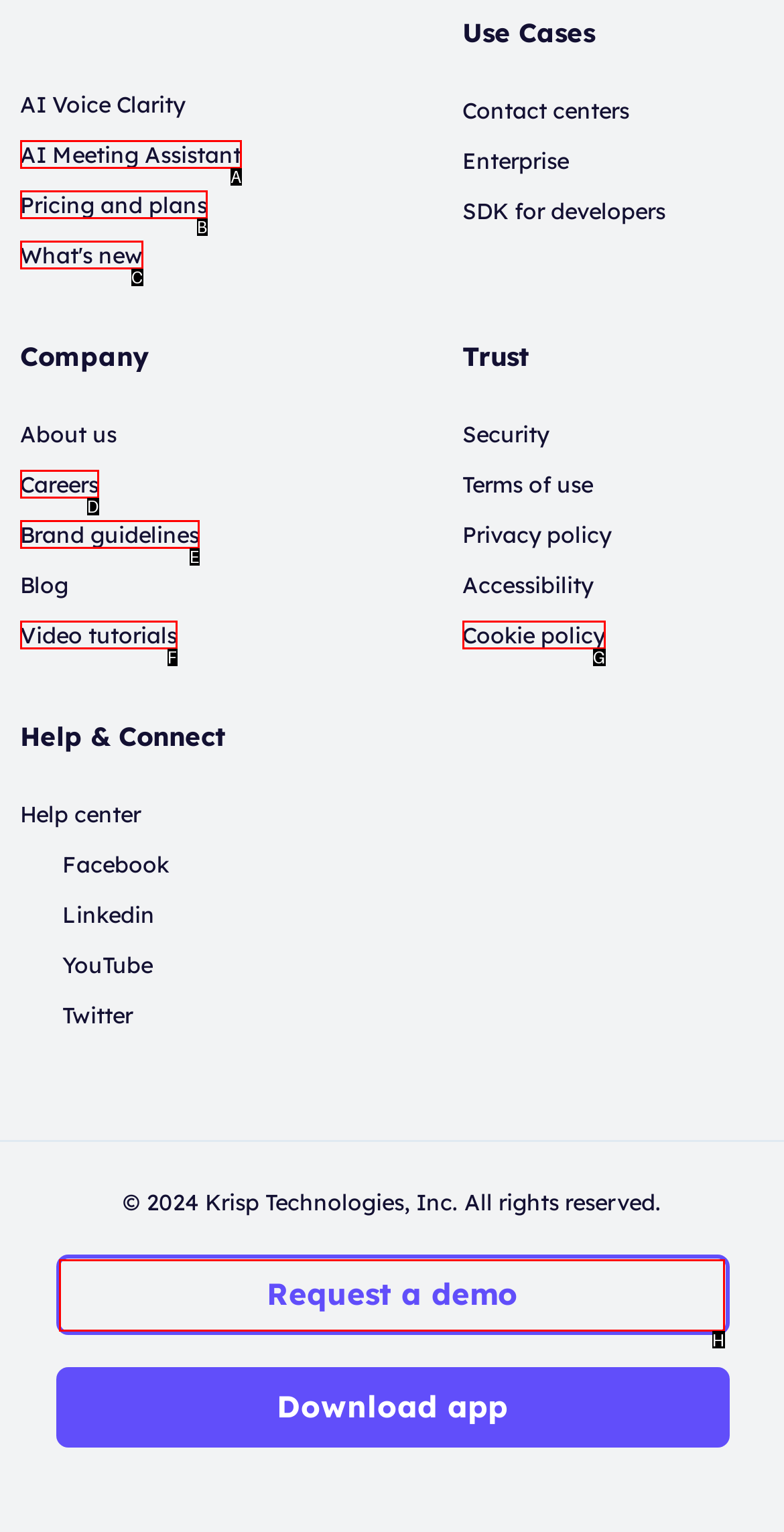Point out the letter of the HTML element you should click on to execute the task: Request a demo
Reply with the letter from the given options.

H